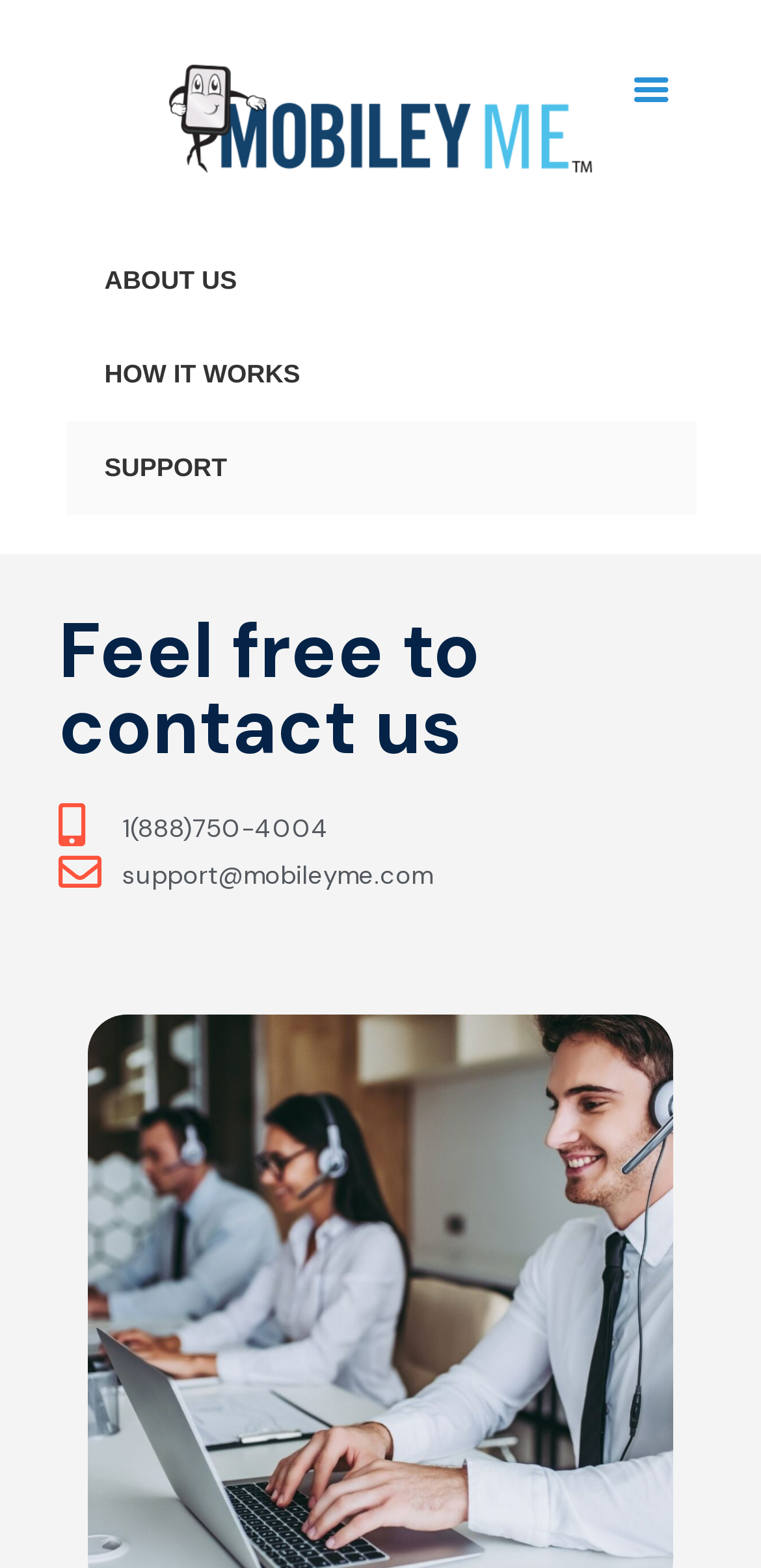Analyze the image and answer the question with as much detail as possible: 
What is the purpose of the webpage?

I inferred the purpose of the webpage by looking at the content, specifically the heading 'Feel free to contact us' and the presence of a phone number and email address, which suggests that the webpage is for providing support.